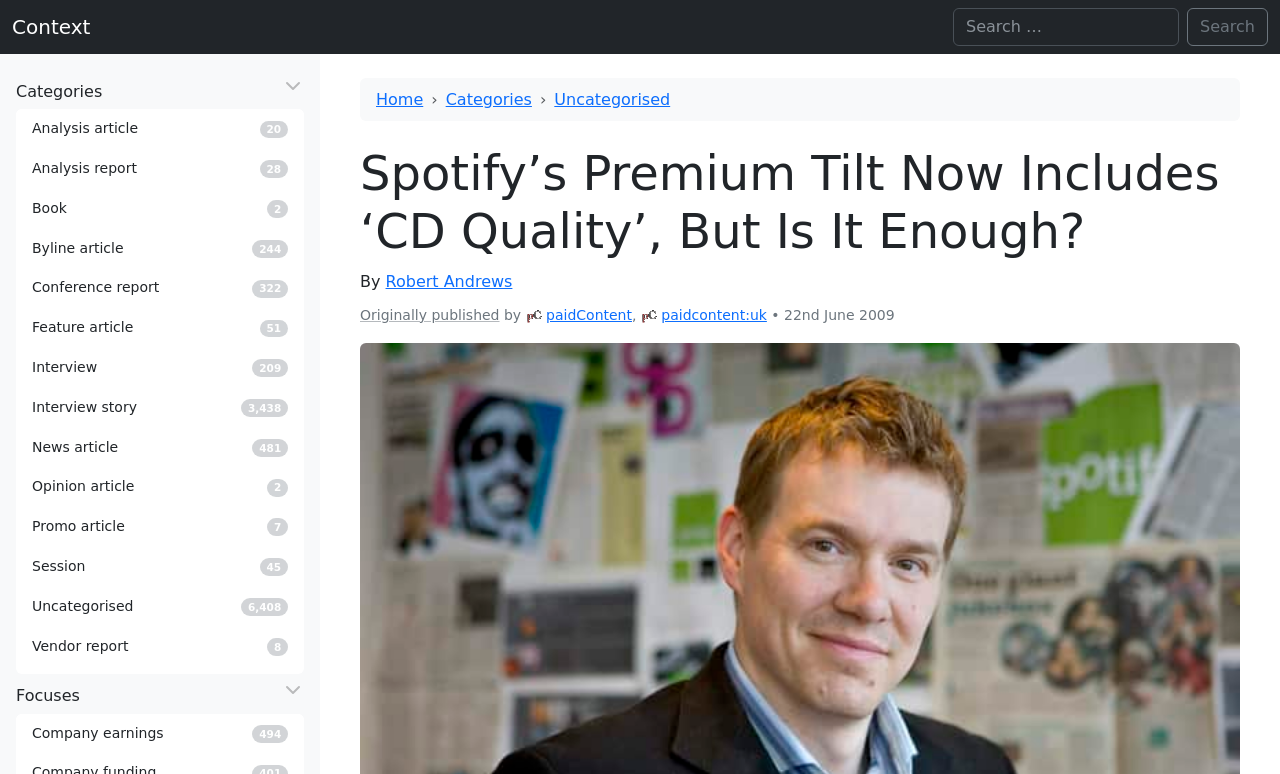Find the bounding box coordinates corresponding to the UI element with the description: "parent_node: Search for: value="Search"". The coordinates should be formatted as [left, top, right, bottom], with values as floats between 0 and 1.

[0.927, 0.01, 0.991, 0.059]